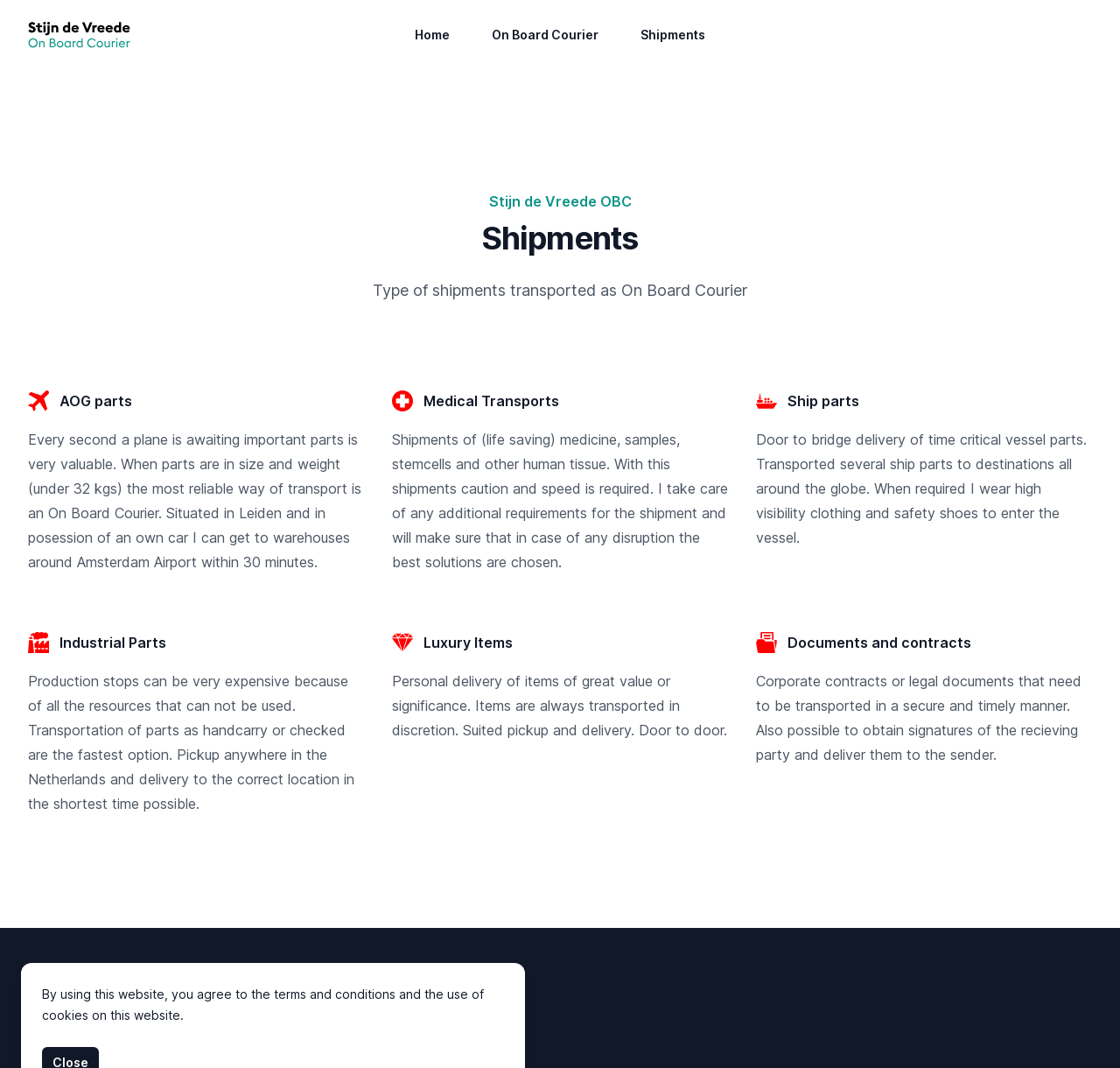What type of shipments are transported?
Please ensure your answer to the question is detailed and covers all necessary aspects.

Based on the webpage's meta description and the content of the webpage, it is clear that the webpage is about On Board Courier shipments. The description list on the webpage also provides details about the types of shipments transported as On Board Courier.